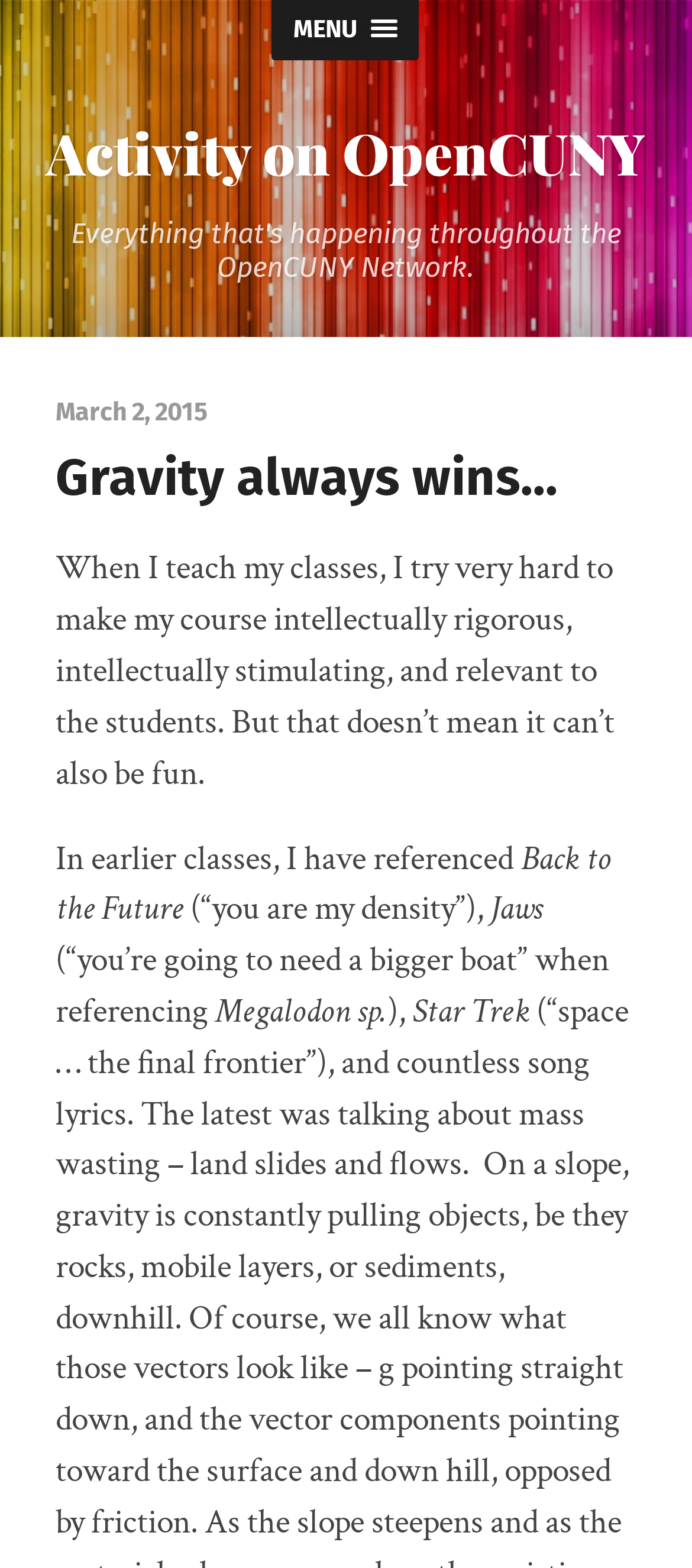What is the TV show referenced in the text?
Using the visual information, reply with a single word or short phrase.

Star Trek